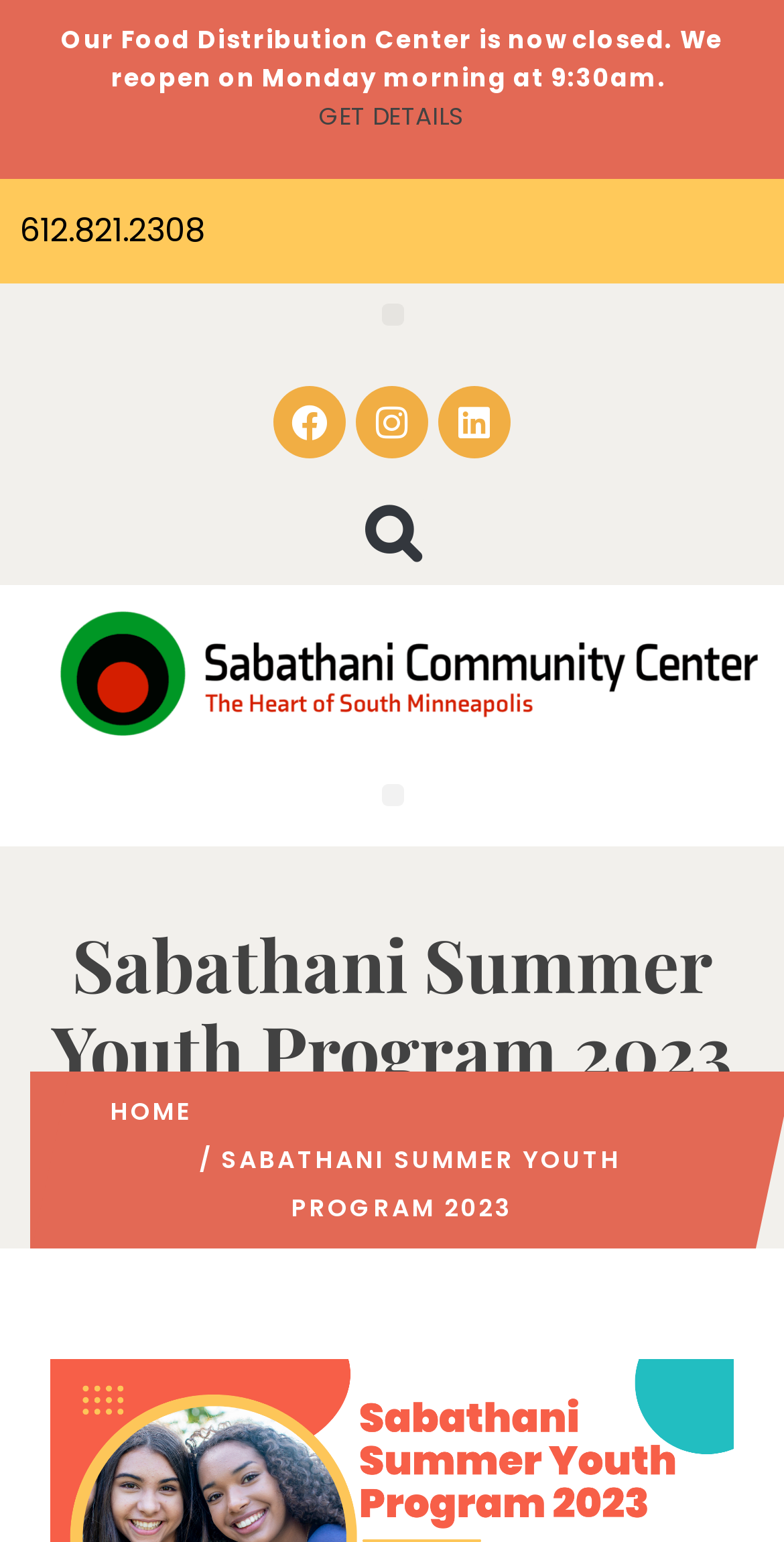Identify the bounding box coordinates of the clickable region necessary to fulfill the following instruction: "get details about the summer youth program". The bounding box coordinates should be four float numbers between 0 and 1, i.e., [left, top, right, bottom].

[0.406, 0.064, 0.594, 0.086]